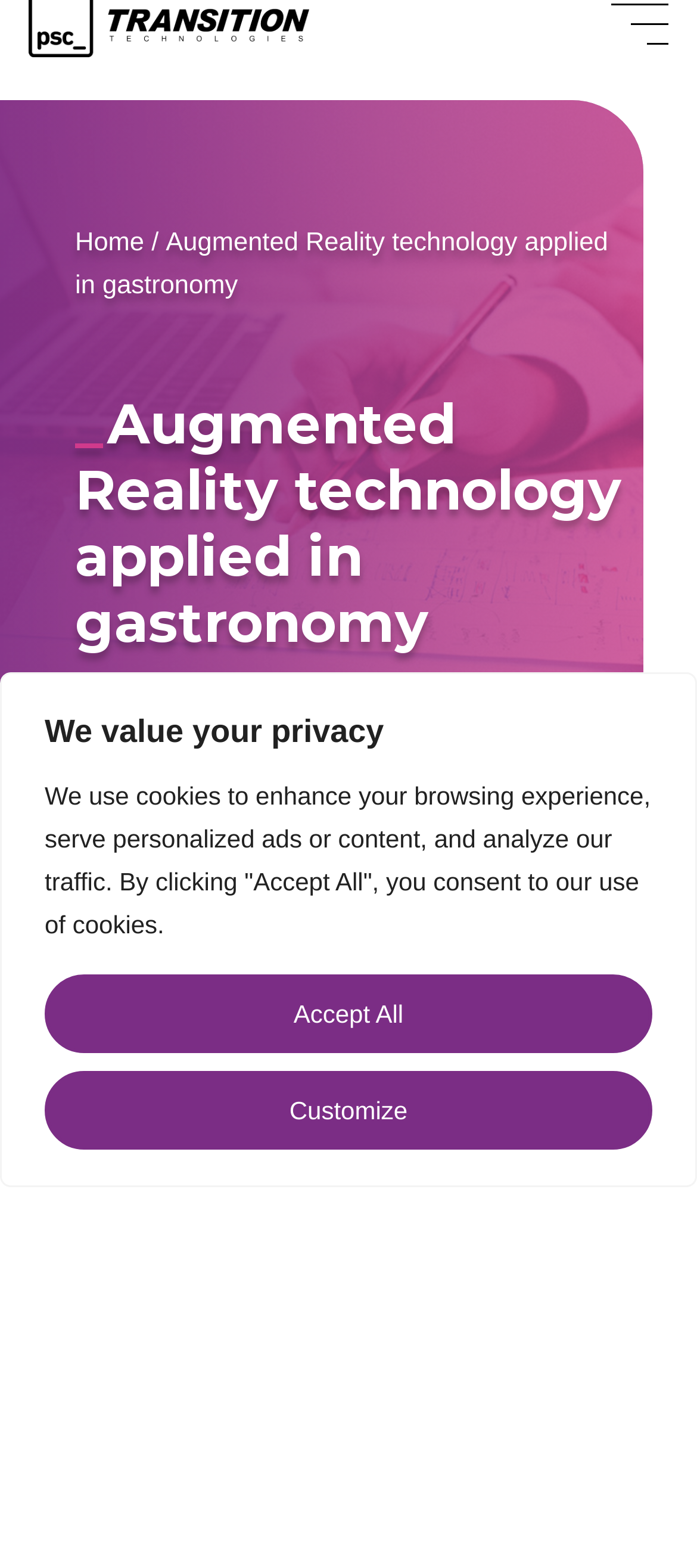What is the purpose of the interactive menus?
Based on the screenshot, provide a one-word or short-phrase response.

Food service